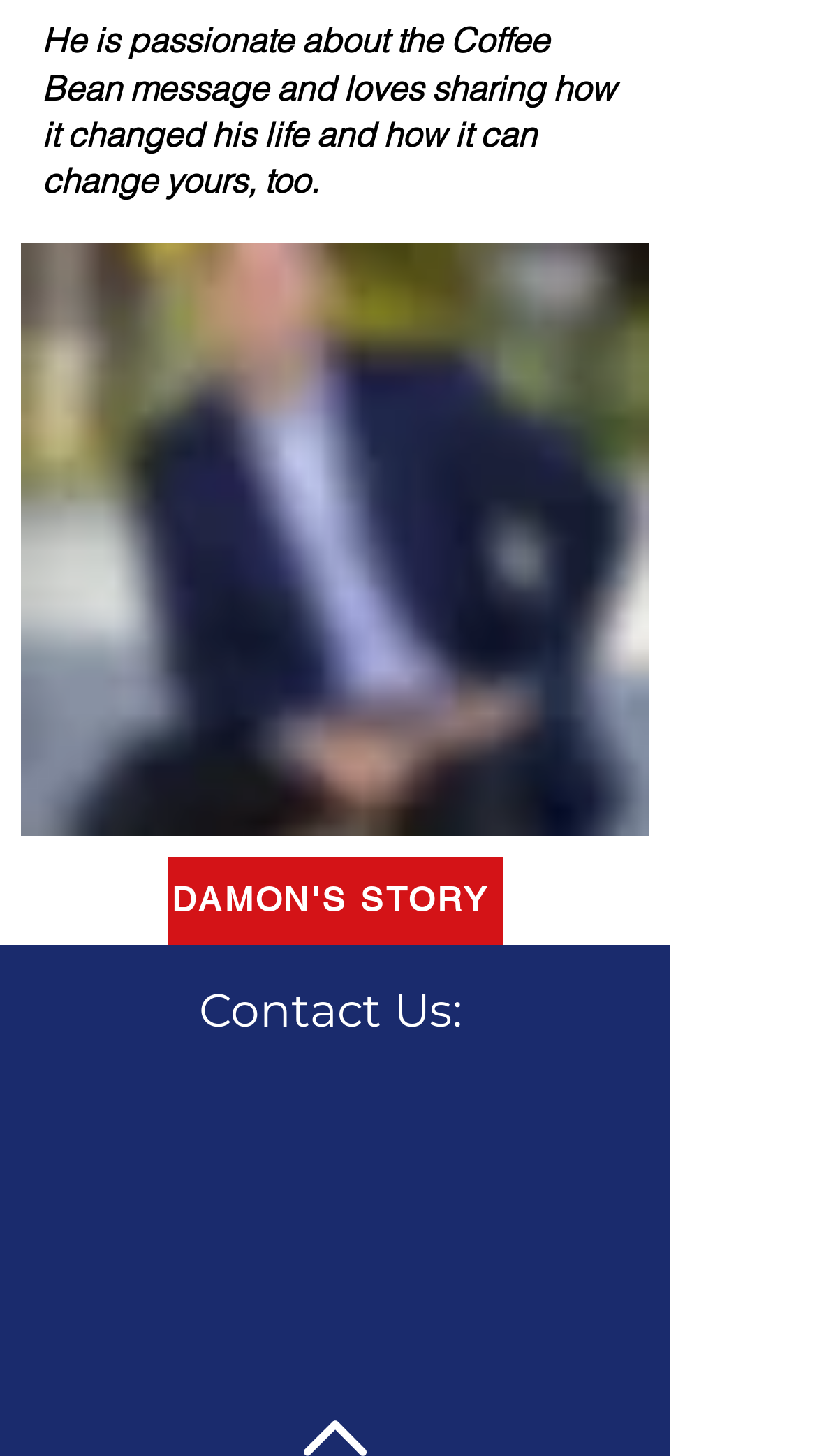Please provide a brief answer to the question using only one word or phrase: 
Who is the keynote speaker?

Damon